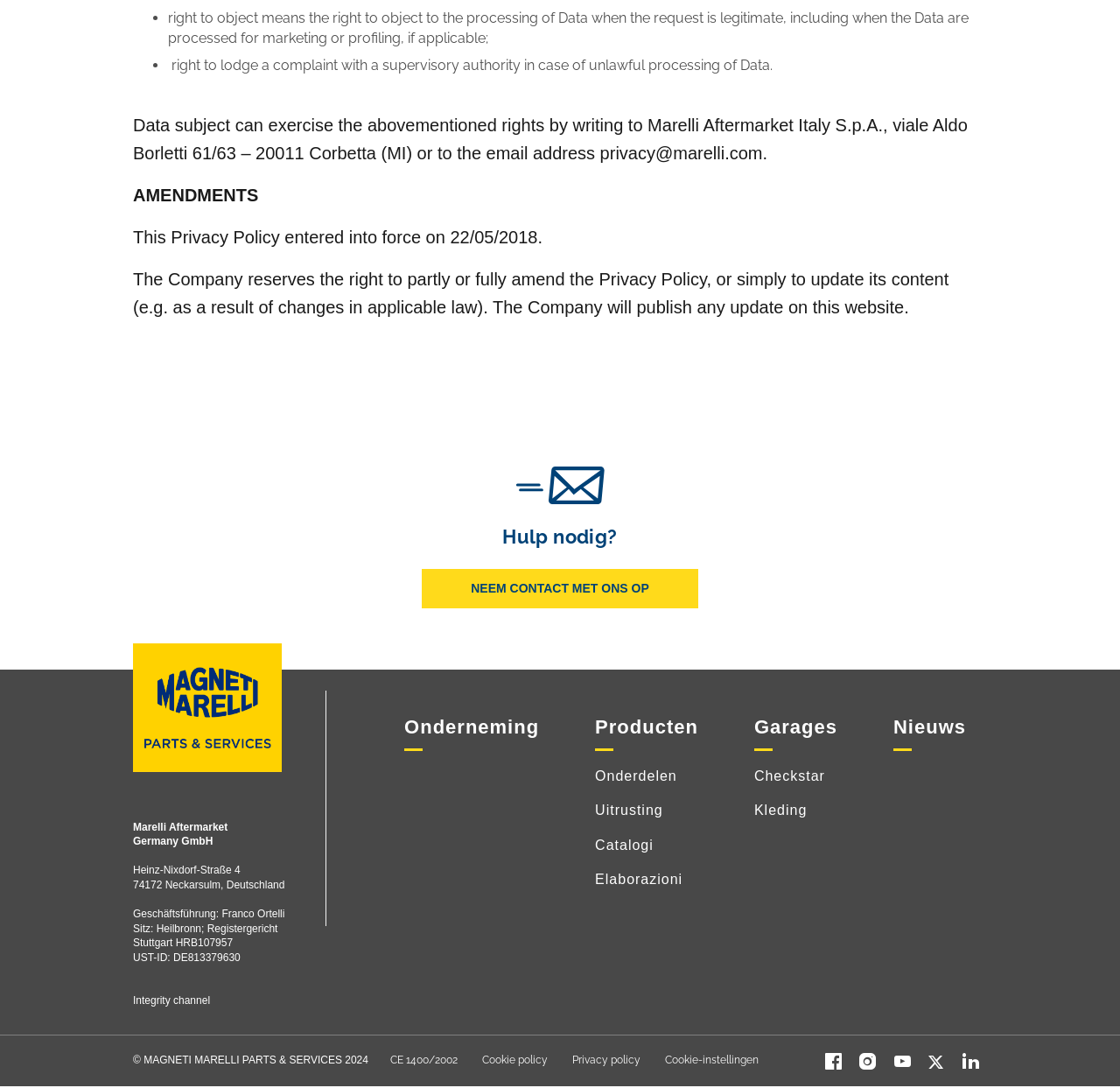Please locate the bounding box coordinates of the element's region that needs to be clicked to follow the instruction: "Visit the 'Integrity channel' page". The bounding box coordinates should be provided as four float numbers between 0 and 1, i.e., [left, top, right, bottom].

[0.119, 0.914, 0.188, 0.925]